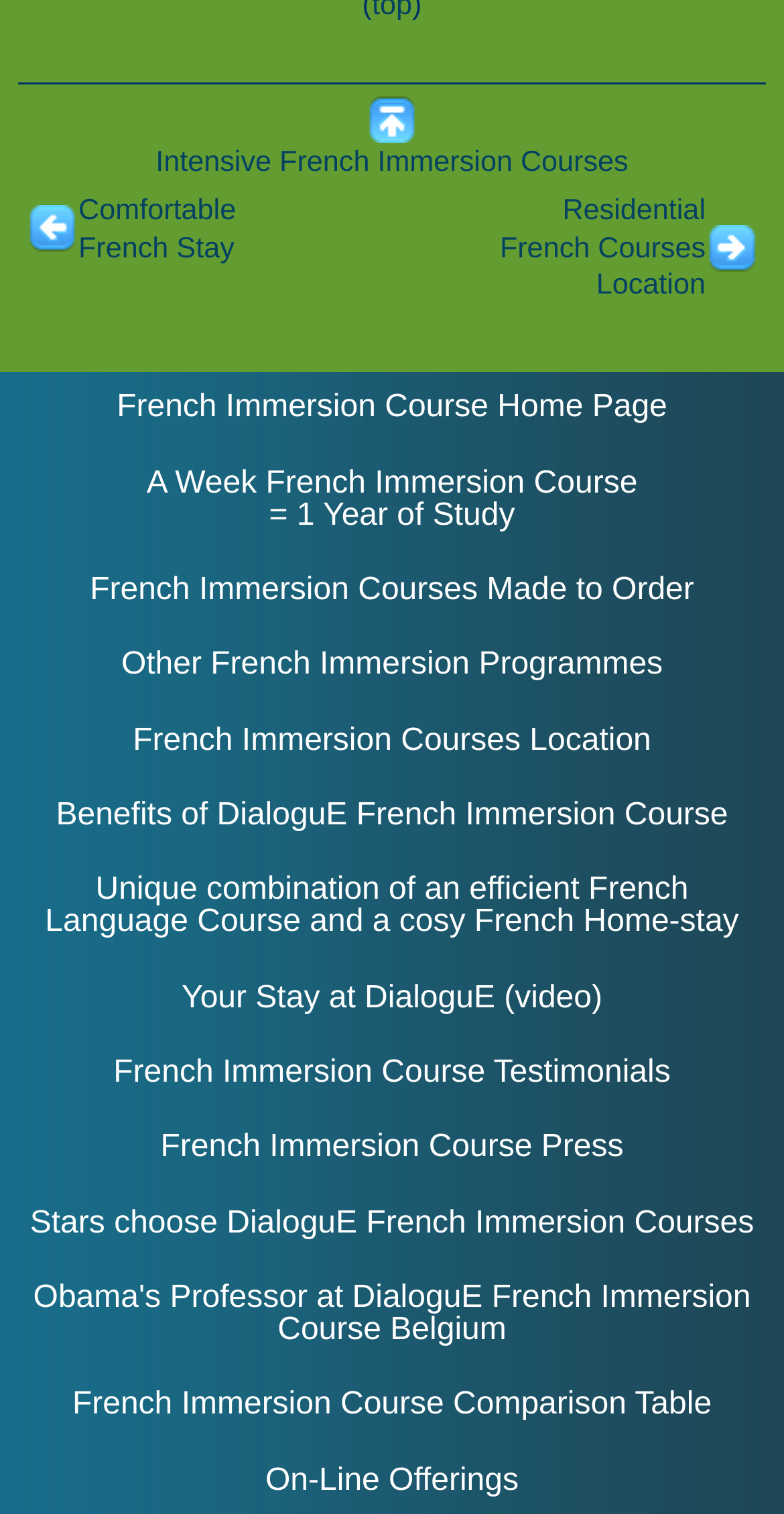Determine the bounding box coordinates for the area you should click to complete the following instruction: "Explore Comfortable French Stay options".

[0.1, 0.129, 0.301, 0.175]